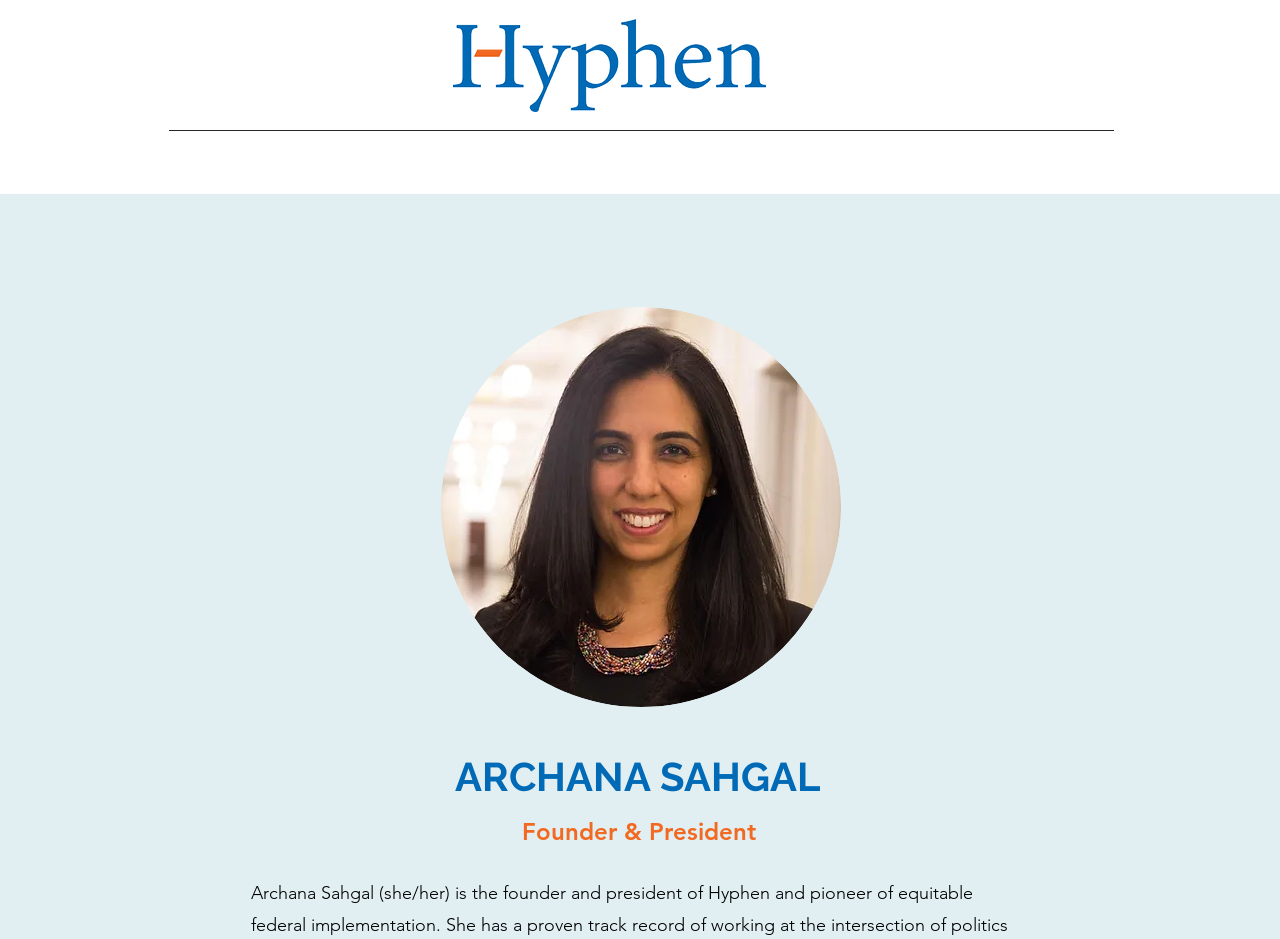Based on the visual content of the image, answer the question thoroughly: What is the name of the organization on the webpage?

The answer can be found by looking at the generic element on the webpage, which contains the image 'Hyphen-logo-final-800px.png'. This is likely the logo of the organization, and the name of the organization is 'Hyphen'.